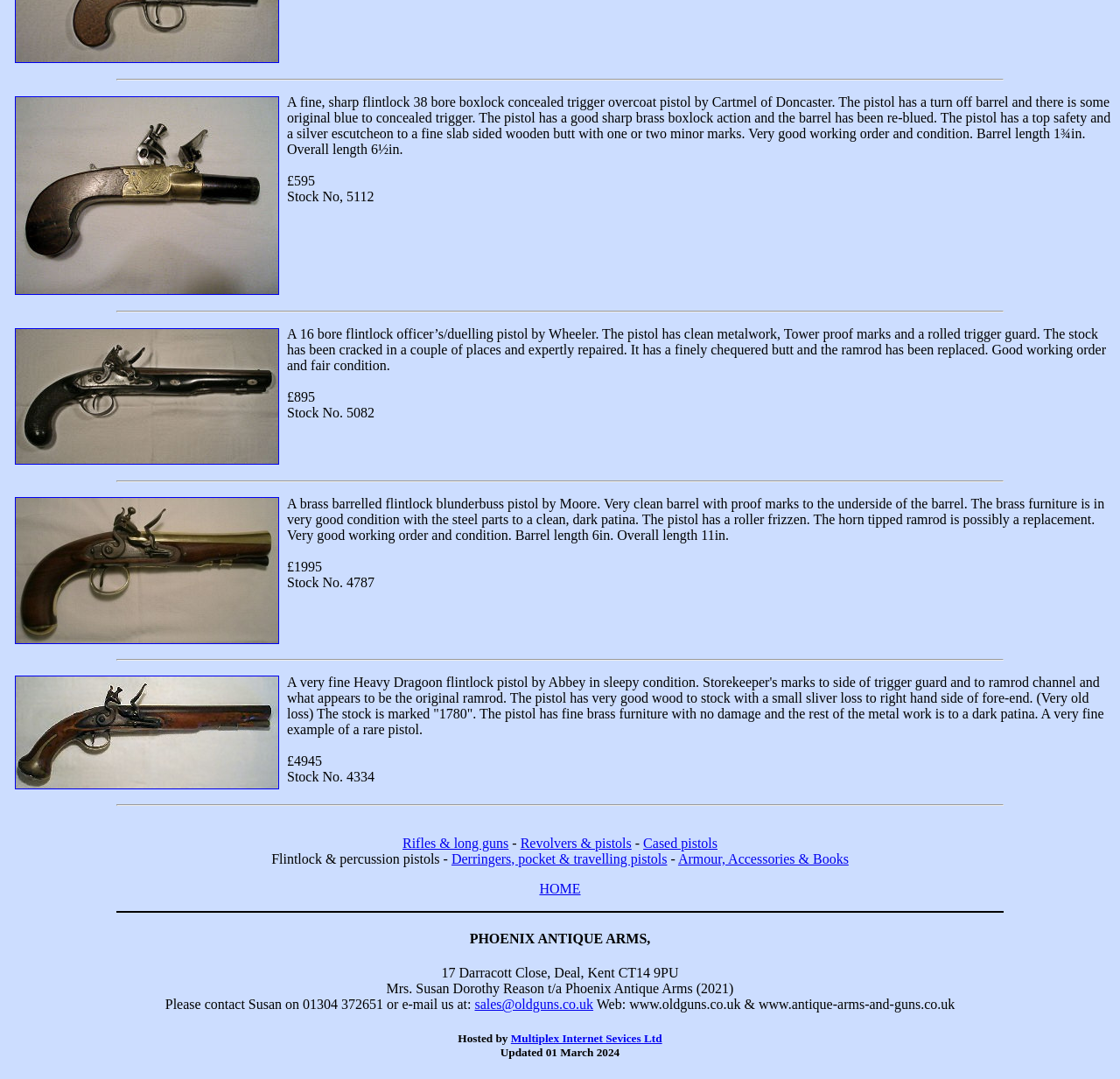Find the bounding box coordinates for the area that must be clicked to perform this action: "Visit HOME page".

[0.482, 0.816, 0.518, 0.83]